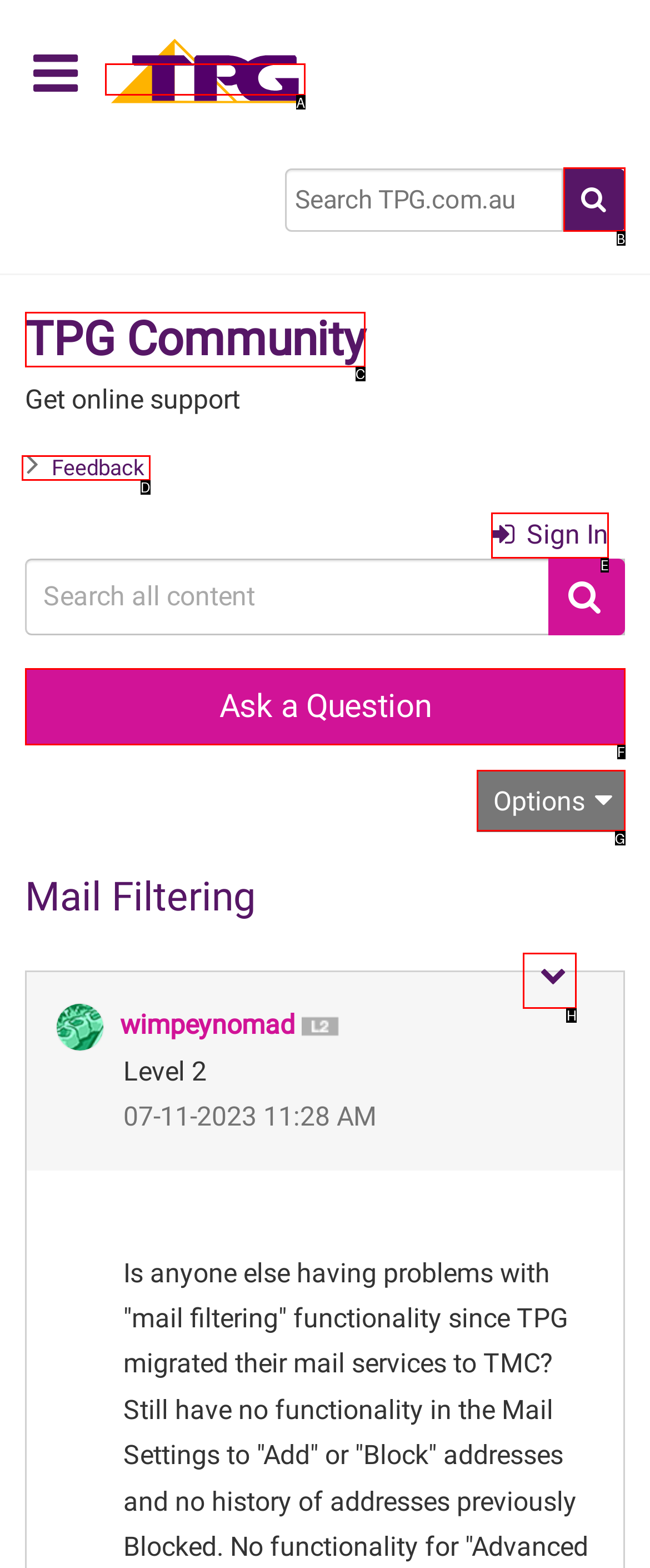Indicate which red-bounded element should be clicked to perform the task: Sign in to the account Answer with the letter of the correct option.

E